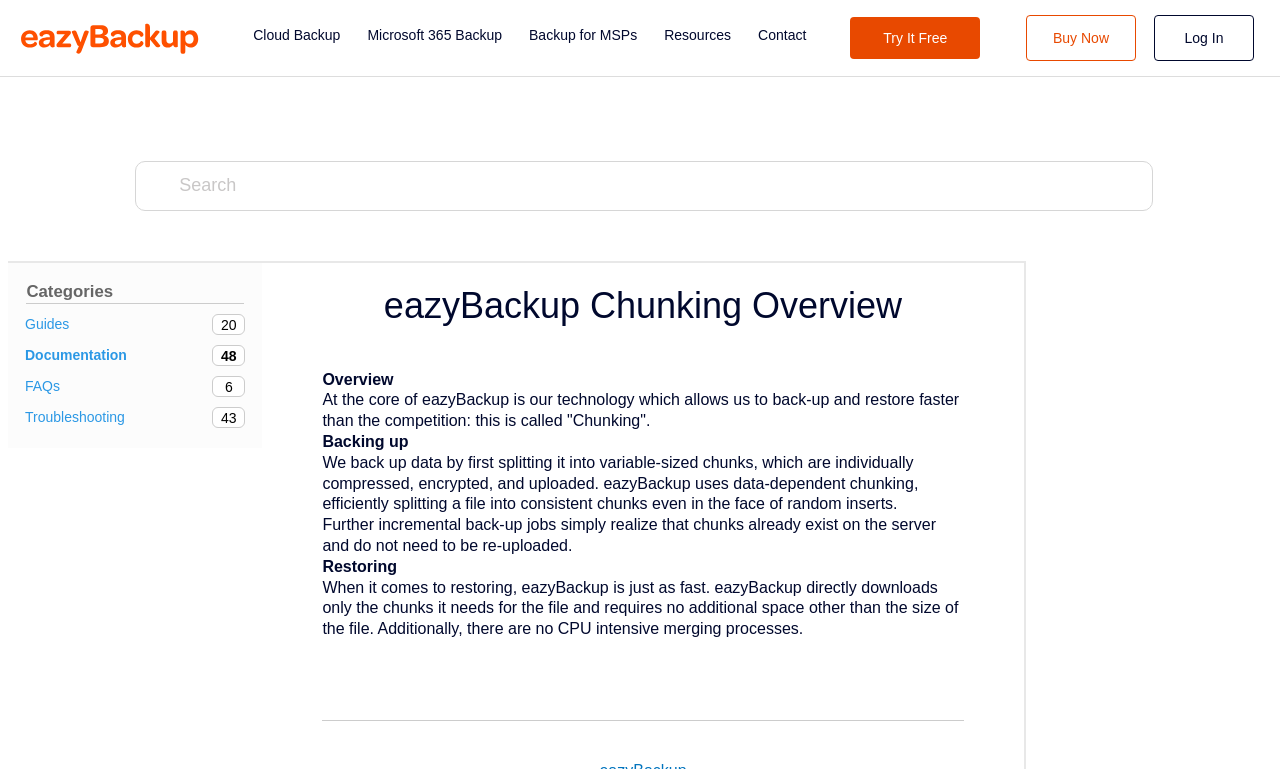Extract the main heading from the webpage content.

eazyBackup Chunking Overview